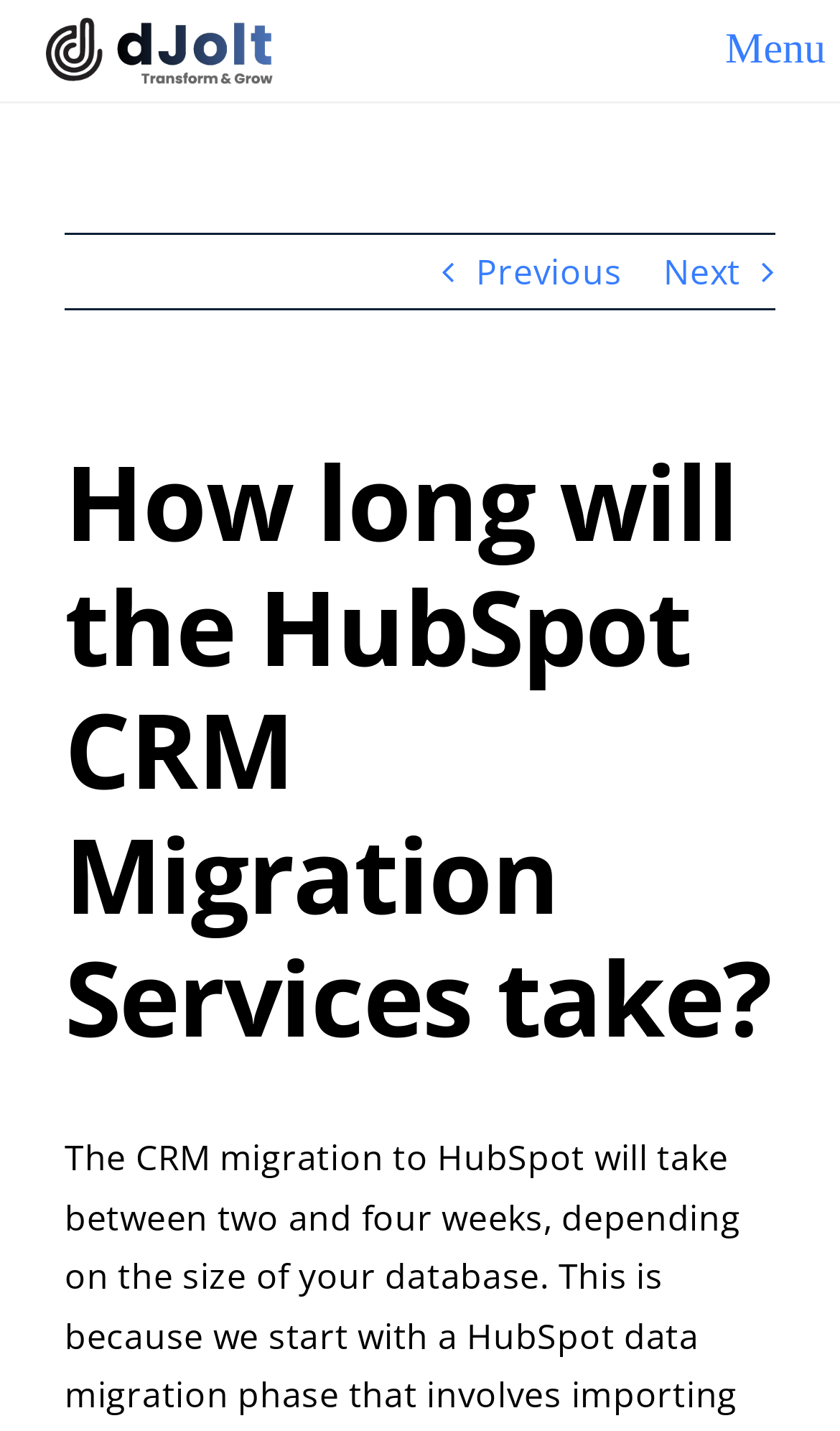Please determine and provide the text content of the webpage's heading.

How long will the HubSpot CRM Migration Services take?